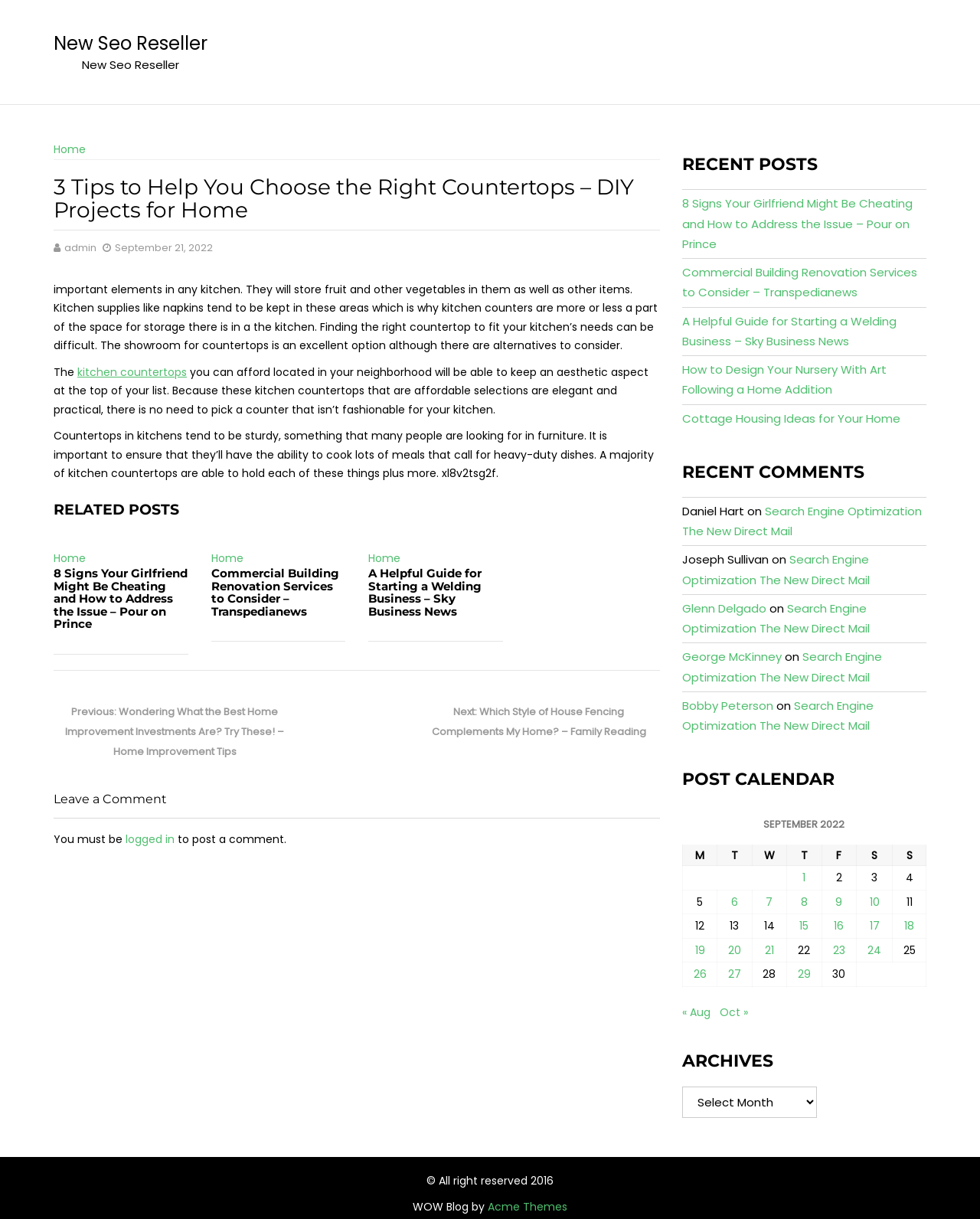Please extract the primary headline from the webpage.

3 Tips to Help You Choose the Right Countertops – DIY Projects for Home